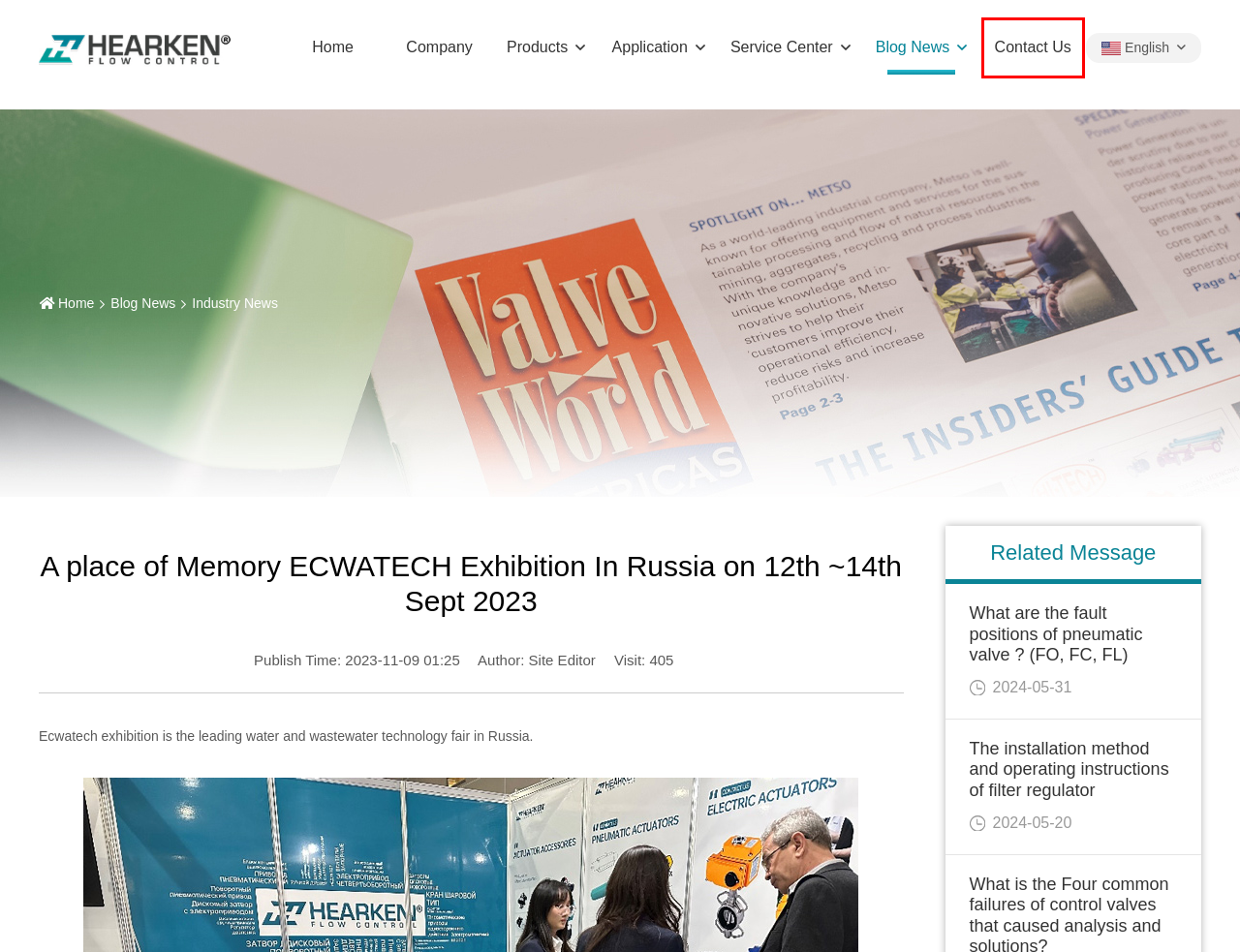Examine the screenshot of a webpage featuring a red bounding box and identify the best matching webpage description for the new page that results from clicking the element within the box. Here are the options:
A. About Us -  HEARKEN
B. Service -  HEARKEN
C. Contact Us -  HEARKEN
D. News -  HEARKEN
E. Actuated valves,Pneumatic actuator valve,Electric actuator valve -  HEARKEN
F. What are the fault positions of pneumatic valve ? (FO, FC, FL)  -  HEARKEN
G. Industry News -  HEARKEN
H. The installation method and operating instructions of filter regulator -  HEARKEN

C